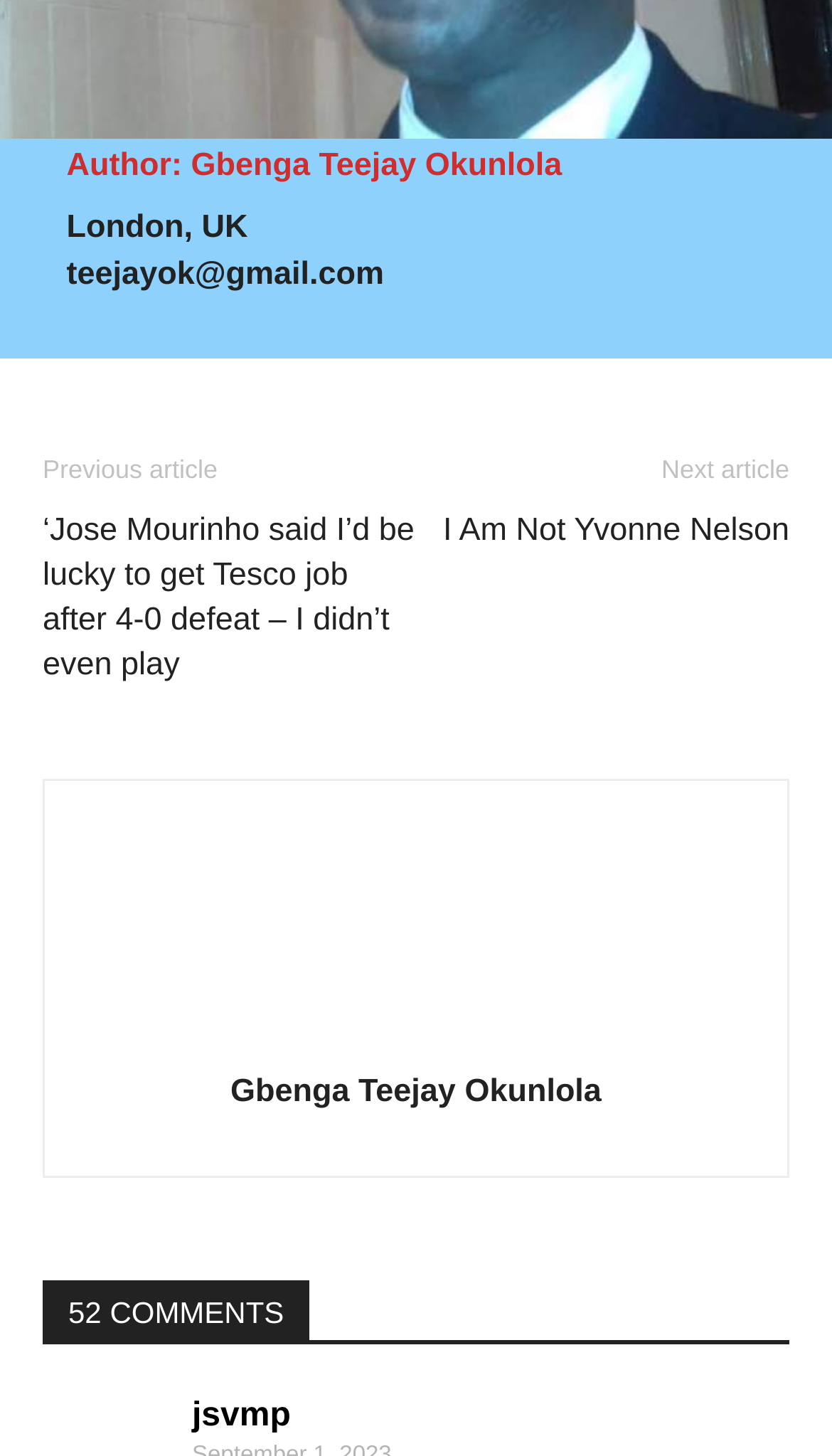What is the title of the previous article?
Give a one-word or short phrase answer based on the image.

Jose Mourinho said I’d be lucky to get Tesco job after 4-0 defeat – I didn’t even play